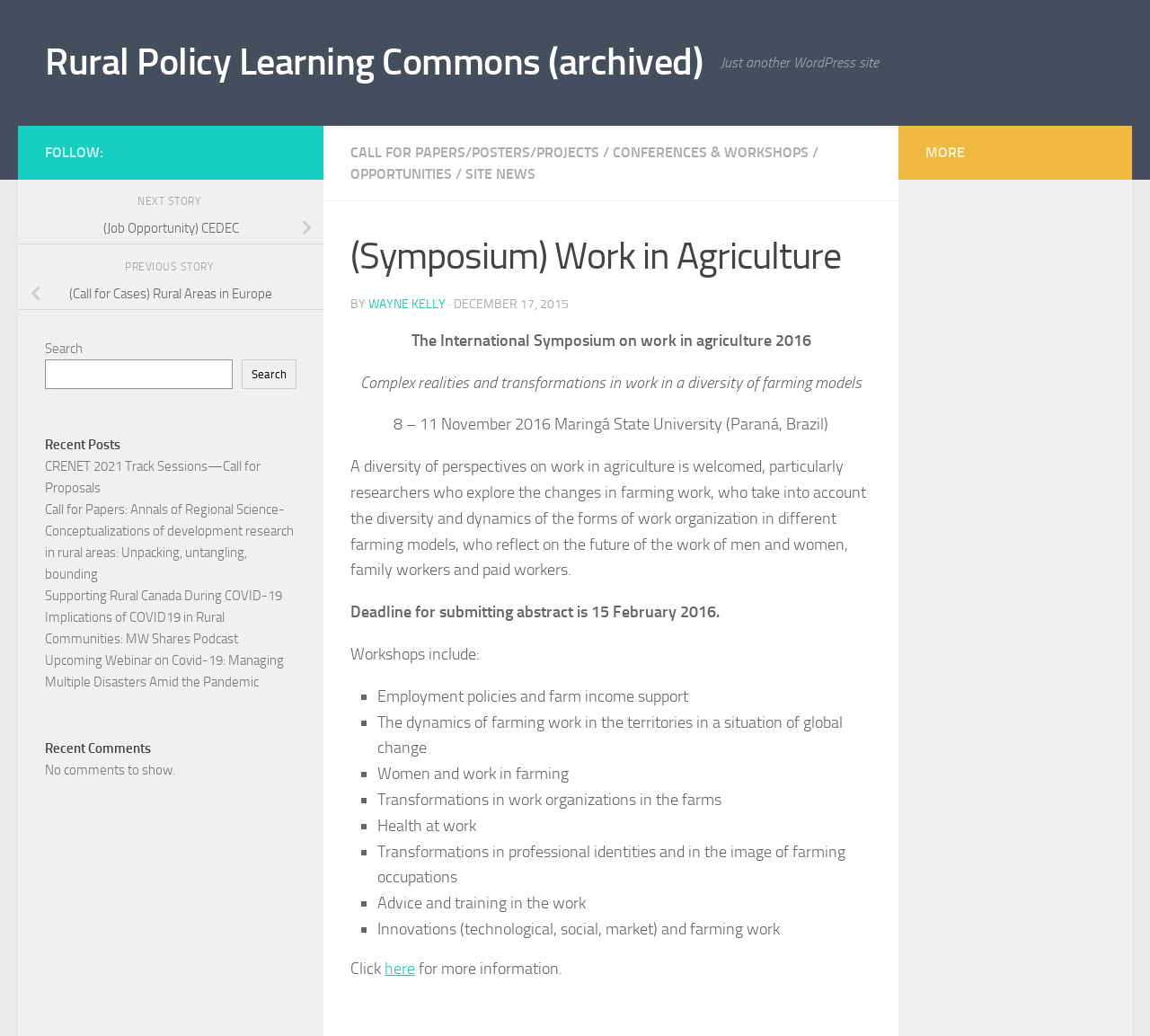Answer the question below using just one word or a short phrase: 
What is the title of the symposium?

Work in Agriculture